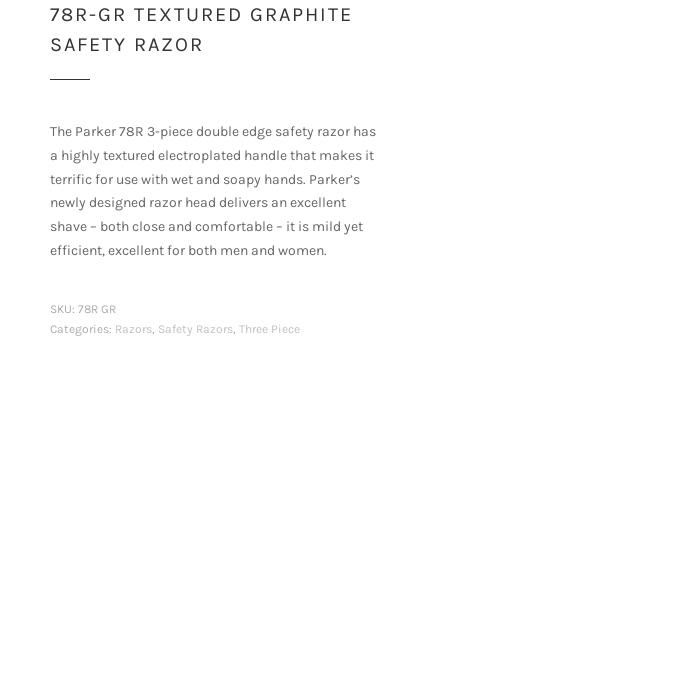How many pieces does the razor have?
Could you answer the question in a detailed manner, providing as much information as possible?

The caption describes the razor as a '3-piece double edge safety razor', which clearly indicates that it has three pieces.